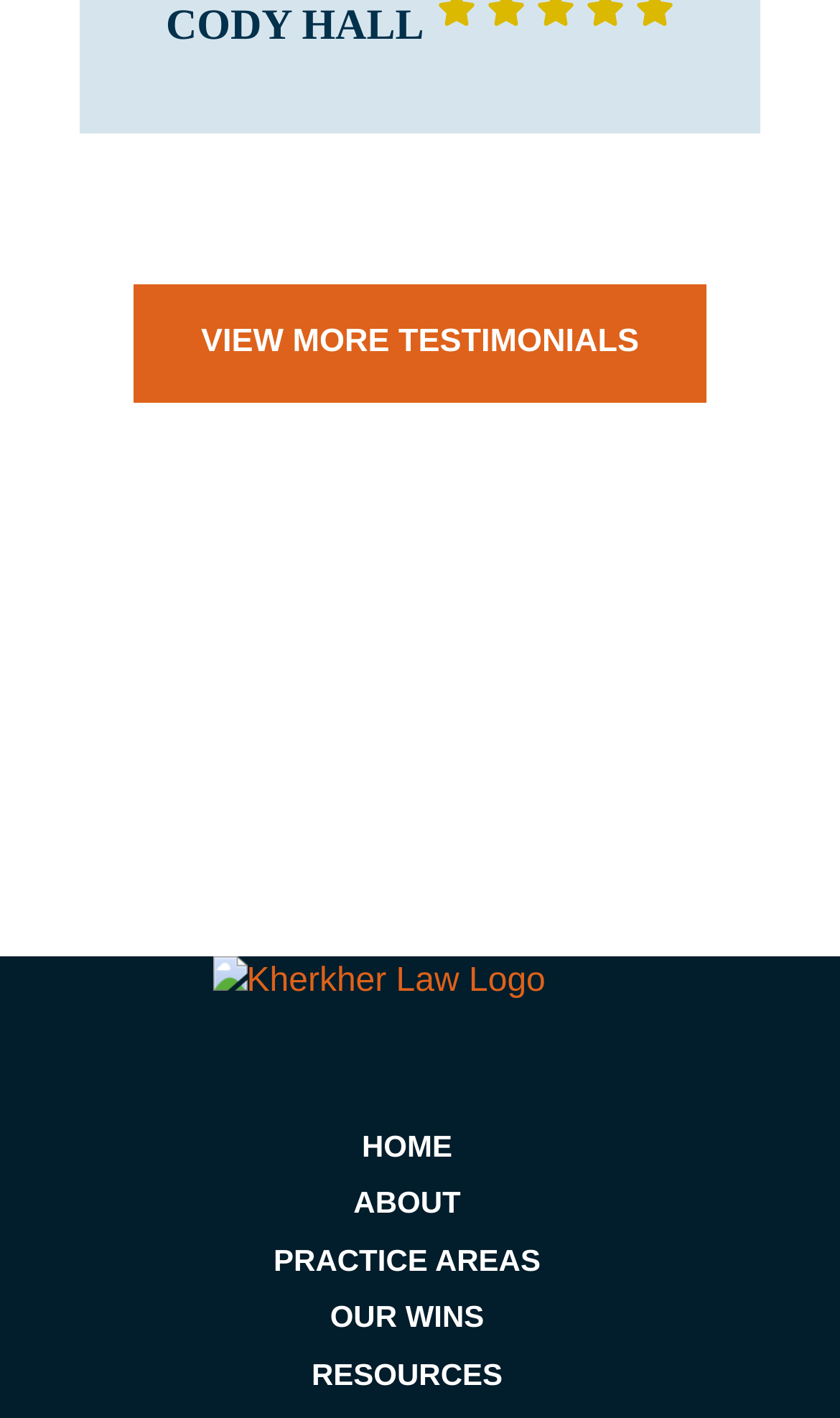Based on the image, provide a detailed and complete answer to the question: 
How many navigation links are there?

I counted the number of link elements with descriptive text, excluding the 'VIEW MORE TESTIMONIALS' link, and found five links with the text 'HOME', 'ABOUT', 'PRACTICE AREAS', 'OUR WINS', and 'RESOURCES'.